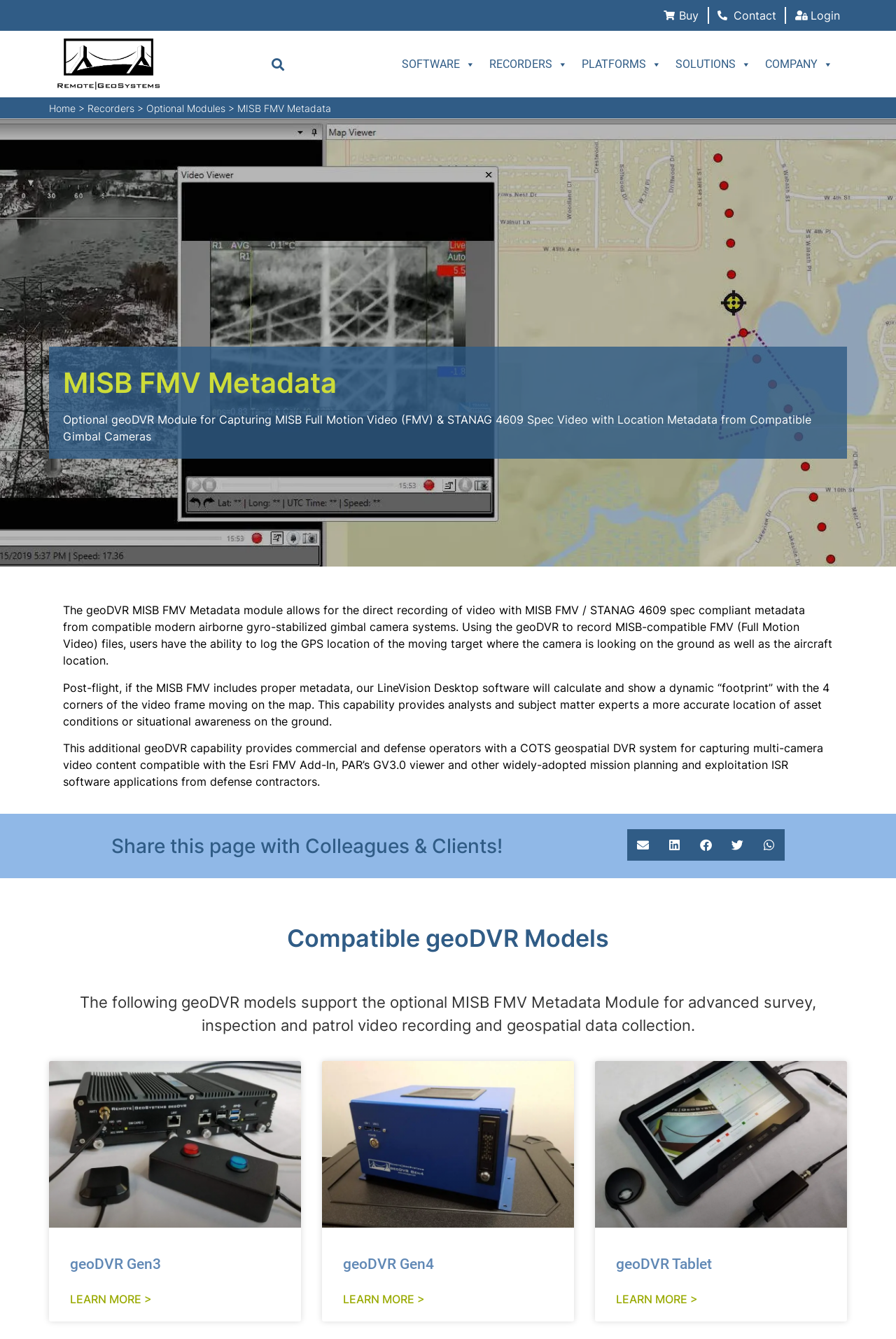Locate the bounding box coordinates of the element that should be clicked to execute the following instruction: "Learn more about geoDVR Gen3".

[0.078, 0.964, 0.17, 0.977]